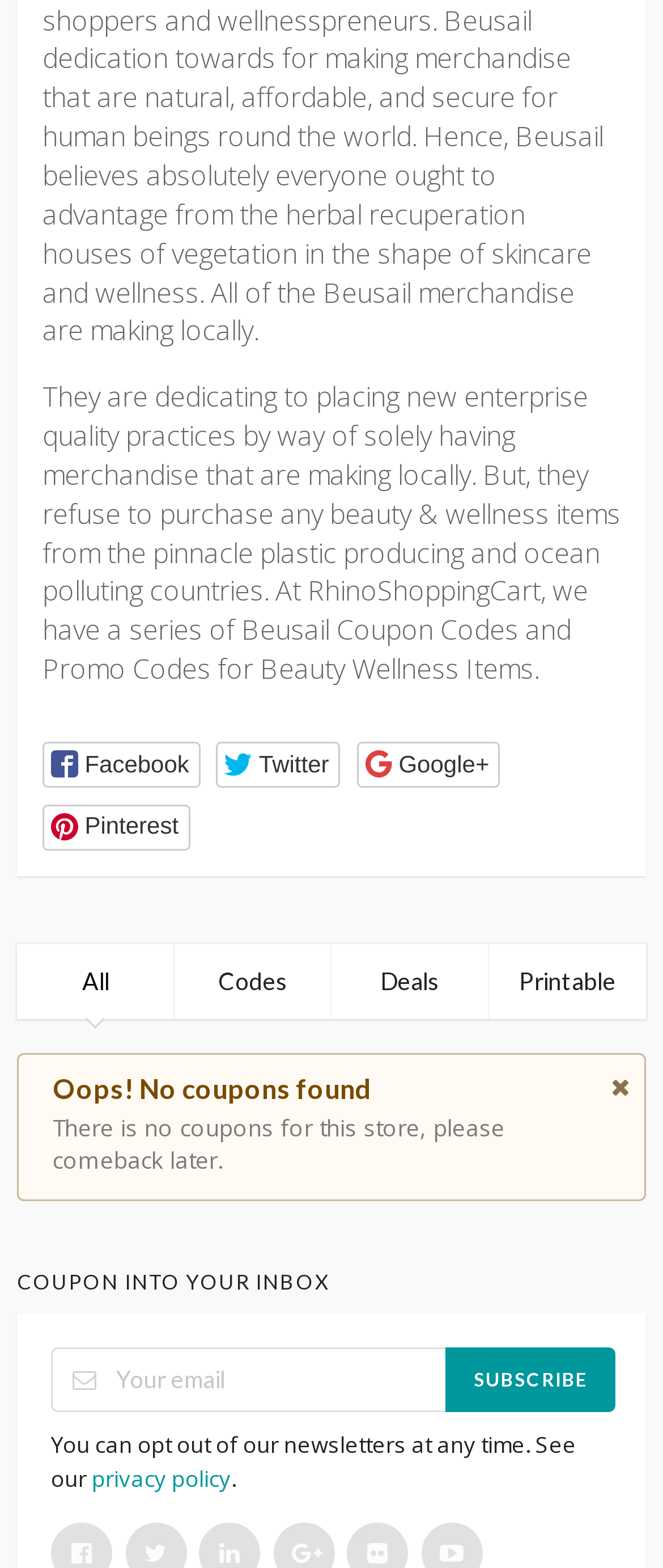Please locate the bounding box coordinates of the element that should be clicked to complete the given instruction: "Enter your email".

[0.077, 0.859, 0.672, 0.9]